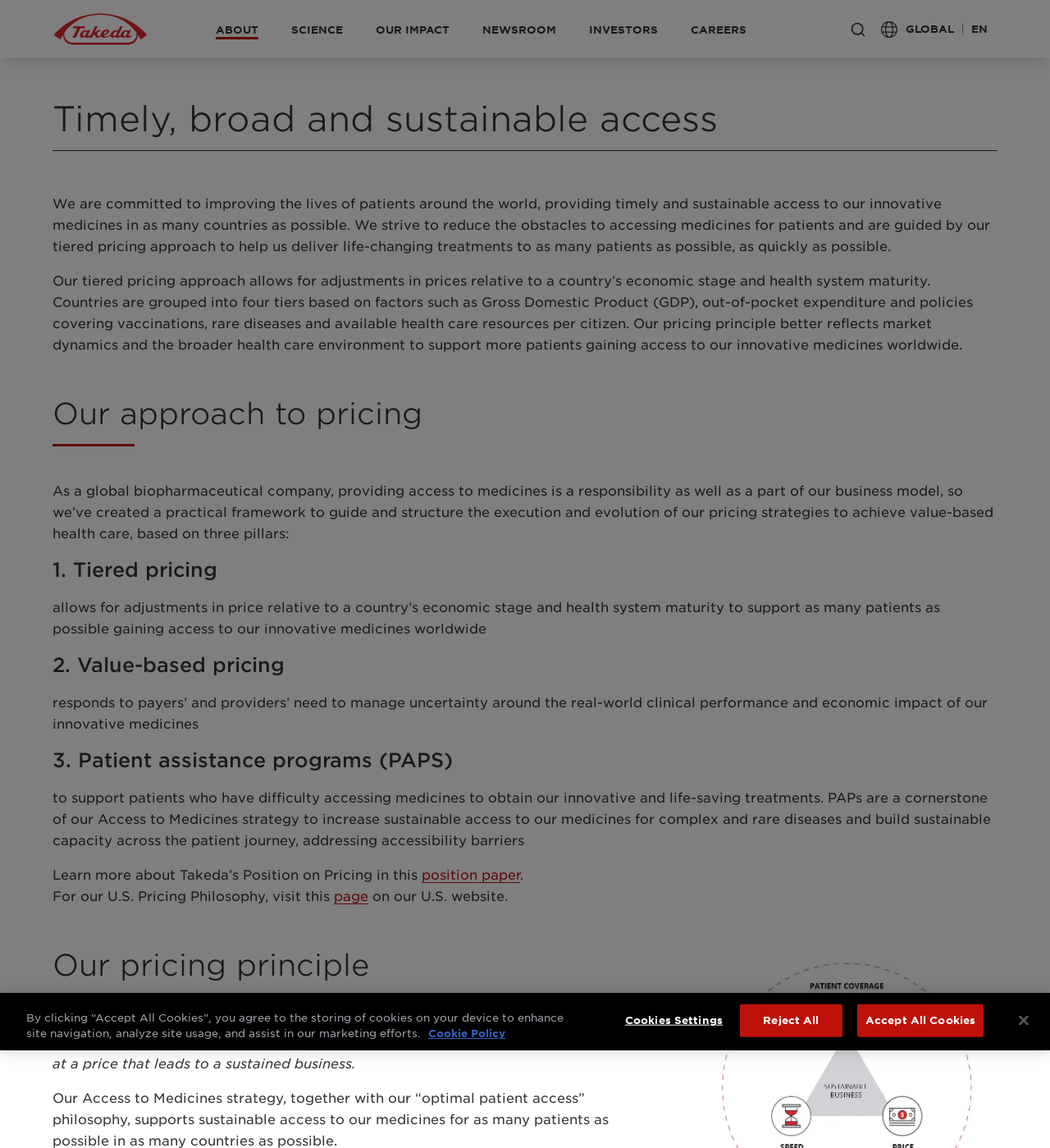From the element description position paper, predict the bounding box coordinates of the UI element. The coordinates must be specified in the format (top-left x, top-left y, bottom-right x, bottom-right y) and should be within the 0 to 1 range.

[0.402, 0.754, 0.495, 0.769]